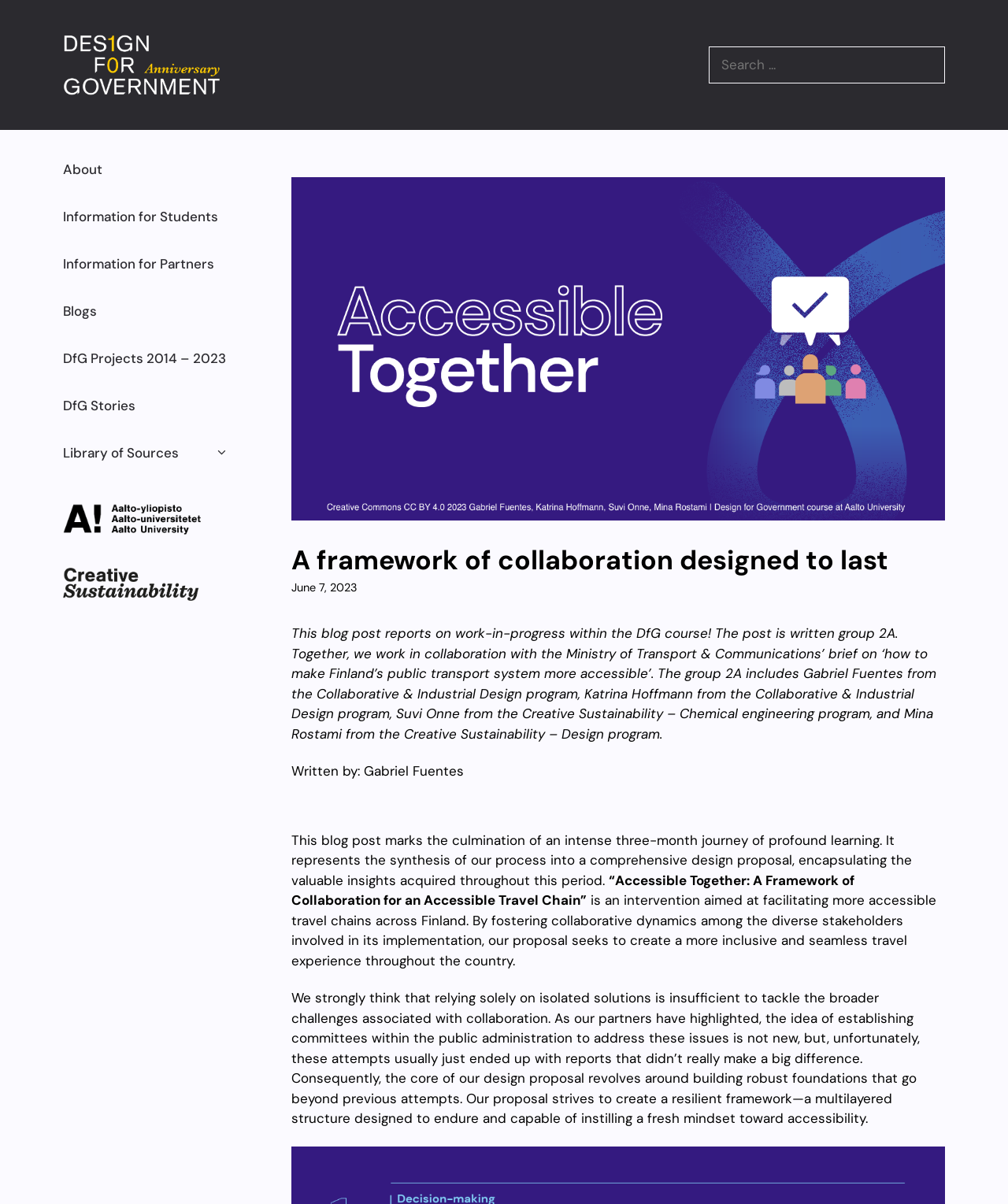Please identify the bounding box coordinates of the element's region that should be clicked to execute the following instruction: "Learn more about Private GP London". The bounding box coordinates must be four float numbers between 0 and 1, i.e., [left, top, right, bottom].

None